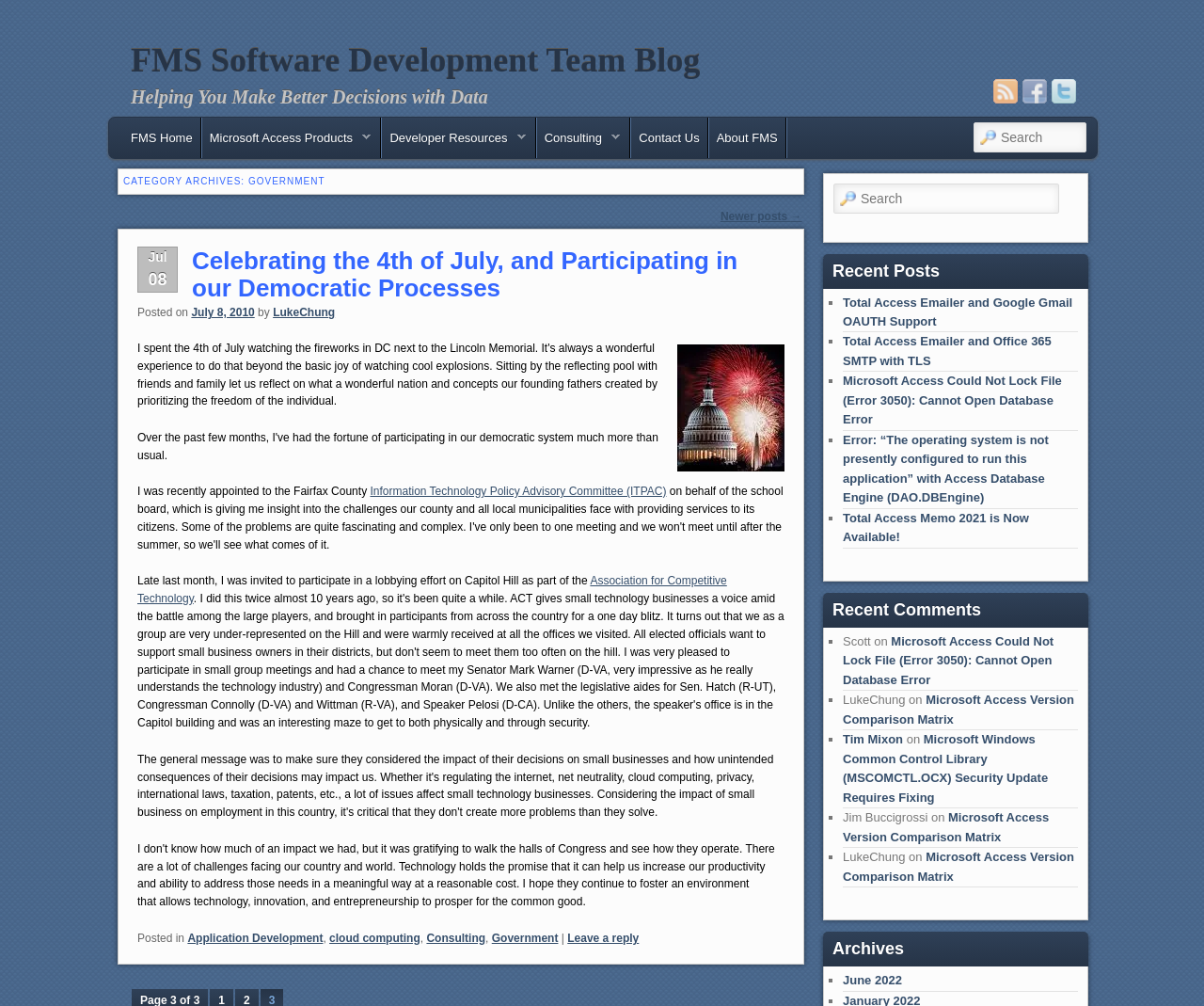Determine the bounding box coordinates of the UI element described below. Use the format (top-left x, top-left y, bottom-right x, bottom-right y) with floating point numbers between 0 and 1: Microsoft Access Version Comparison Matrix

[0.7, 0.689, 0.892, 0.722]